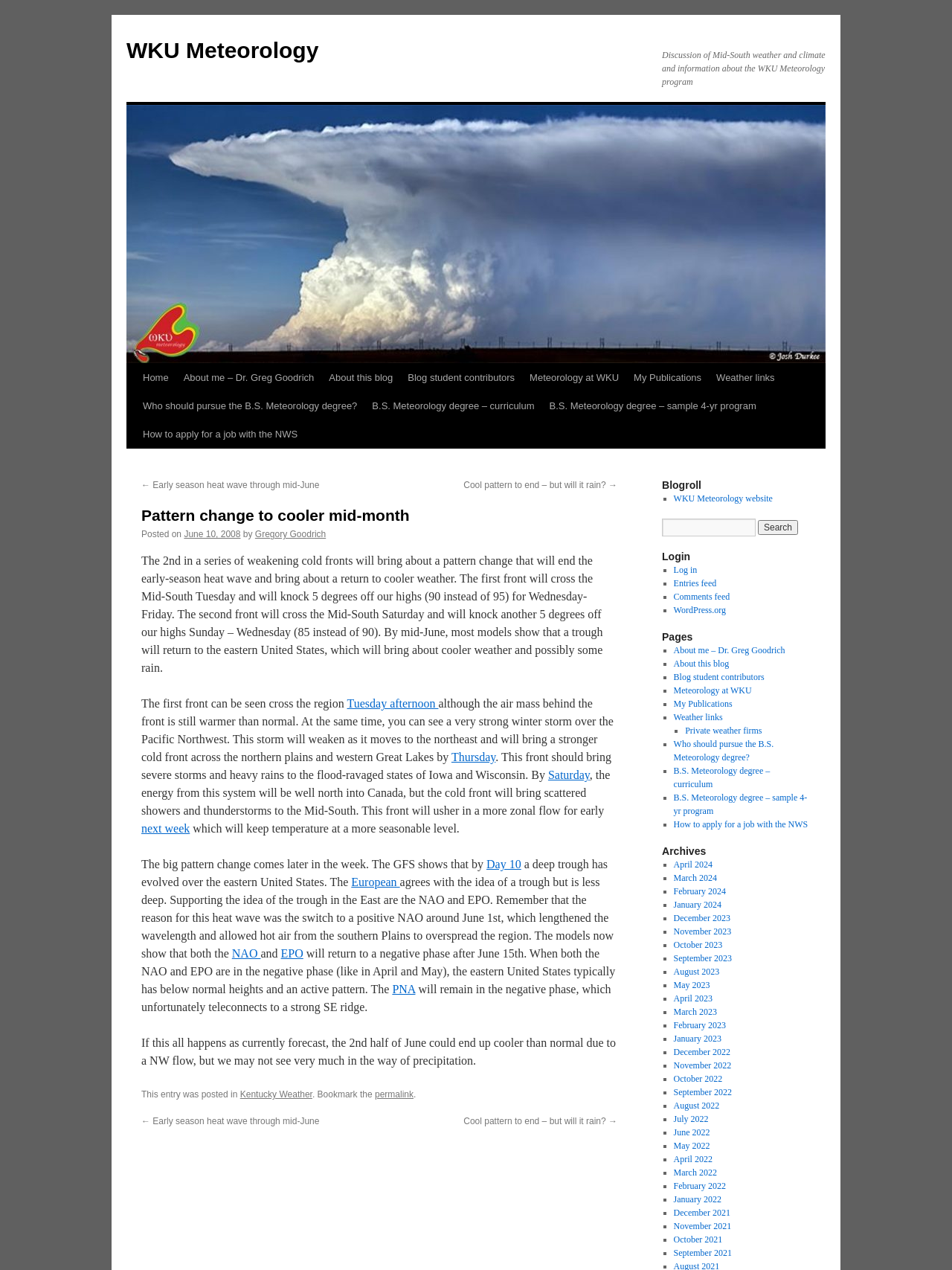Identify the bounding box coordinates for the element that needs to be clicked to fulfill this instruction: "Go to Coal Grind page". Provide the coordinates in the format of four float numbers between 0 and 1: [left, top, right, bottom].

None